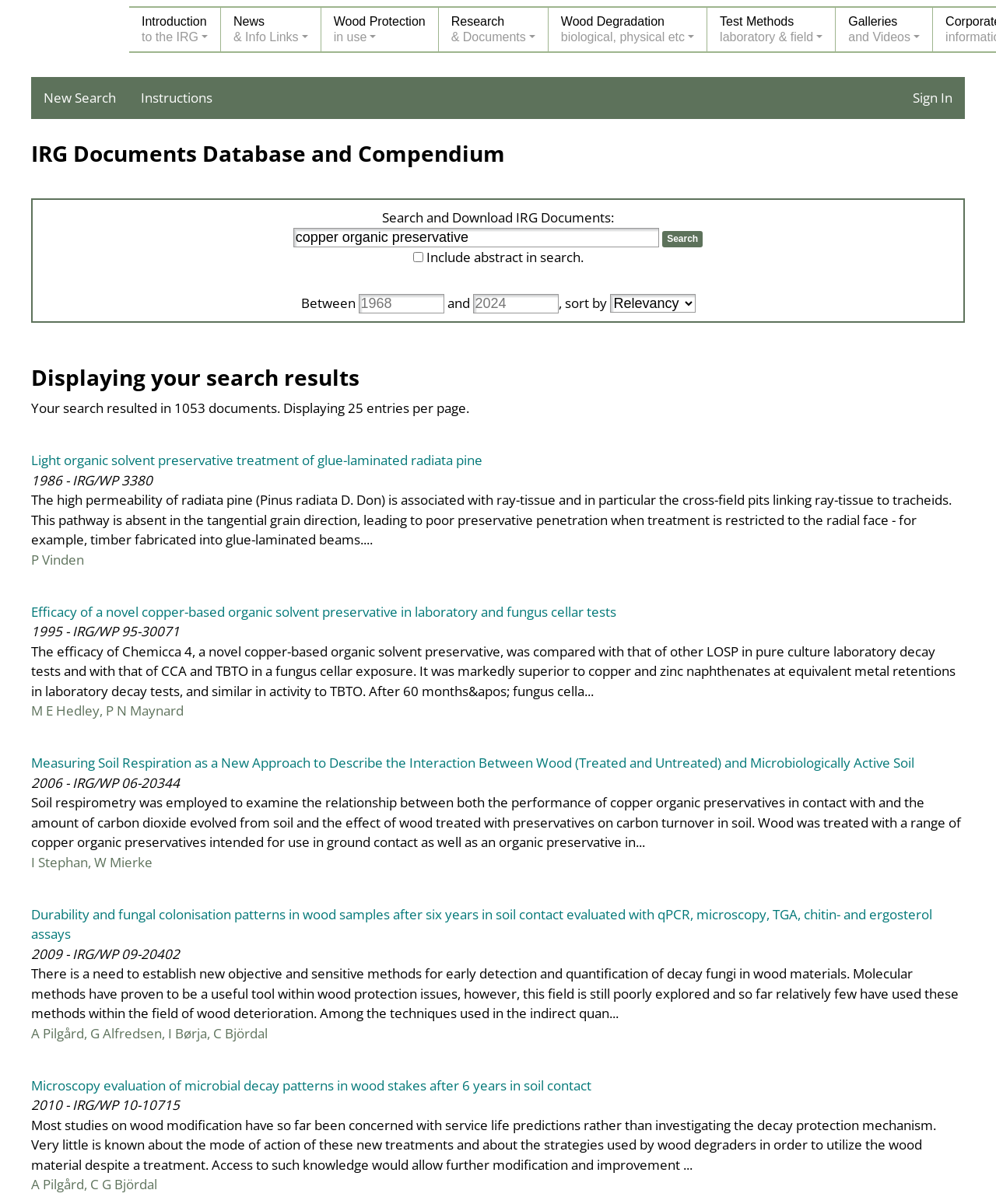What is the function of the checkbox 'Include abstract in search'?
Provide a short answer using one word or a brief phrase based on the image.

To include abstract in search